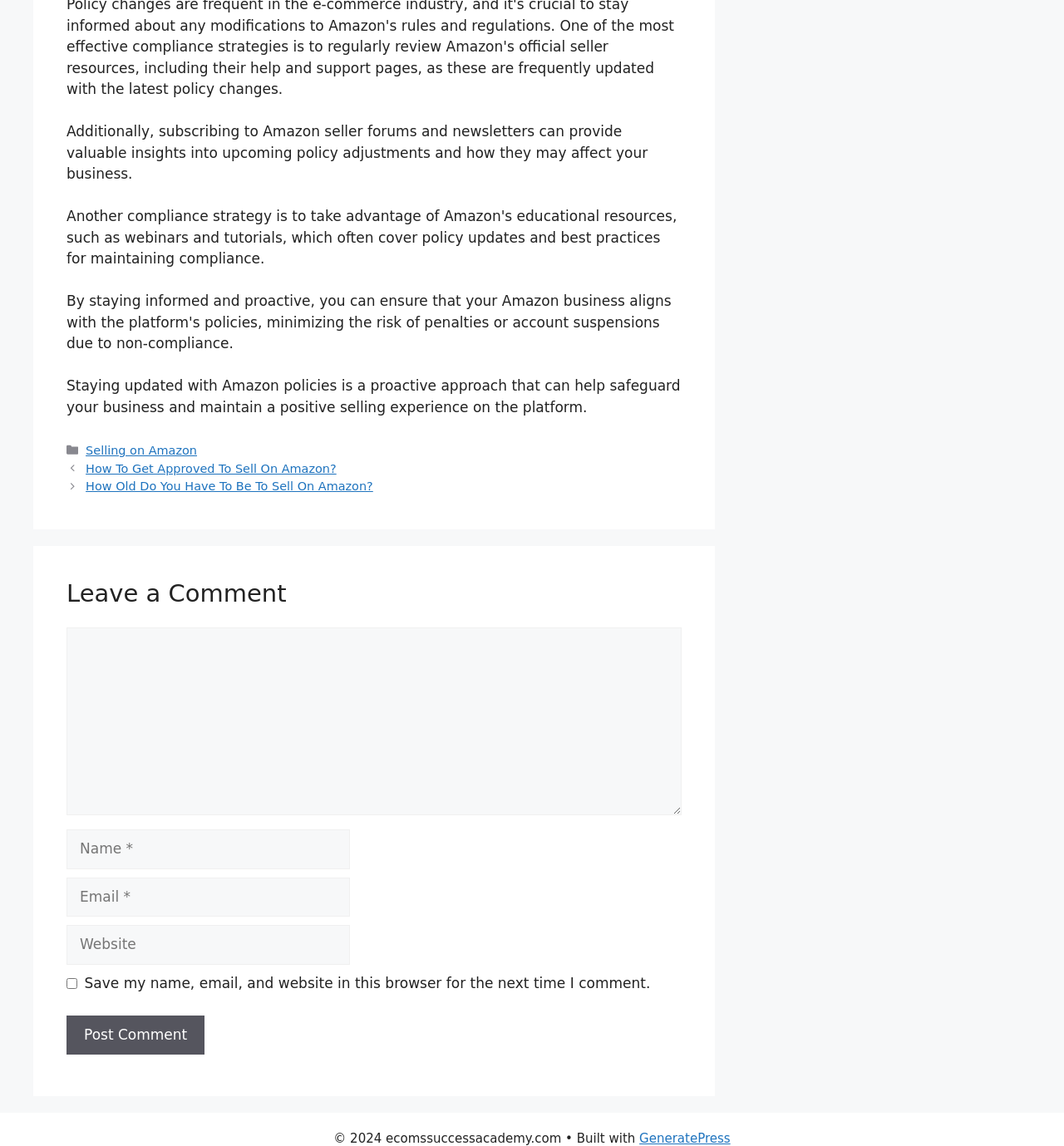Please determine the bounding box coordinates of the element's region to click for the following instruction: "Type your name".

[0.062, 0.724, 0.329, 0.758]